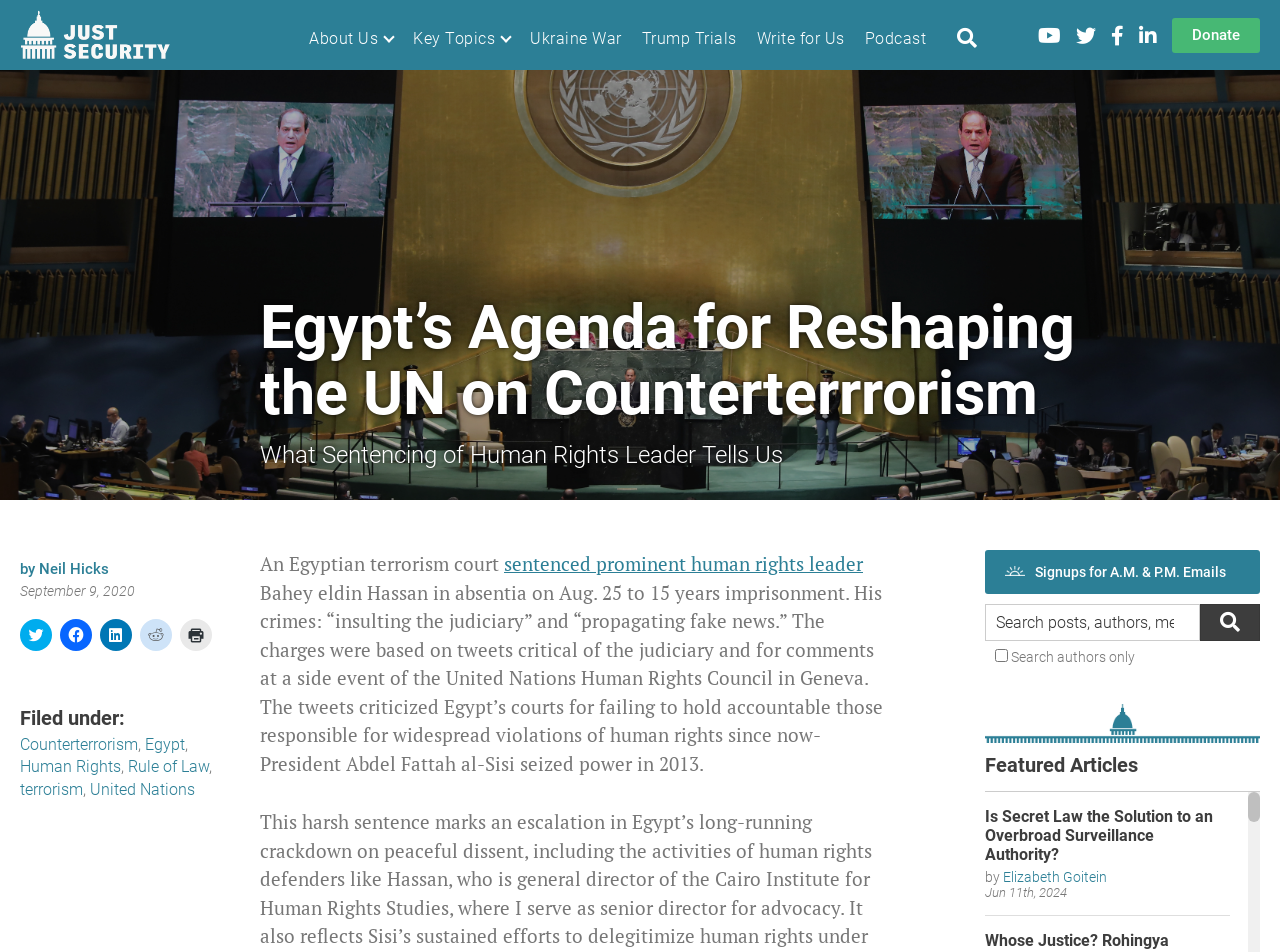What is the name of the human rights leader mentioned in the article?
Based on the screenshot, respond with a single word or phrase.

Bahey eldin Hassan